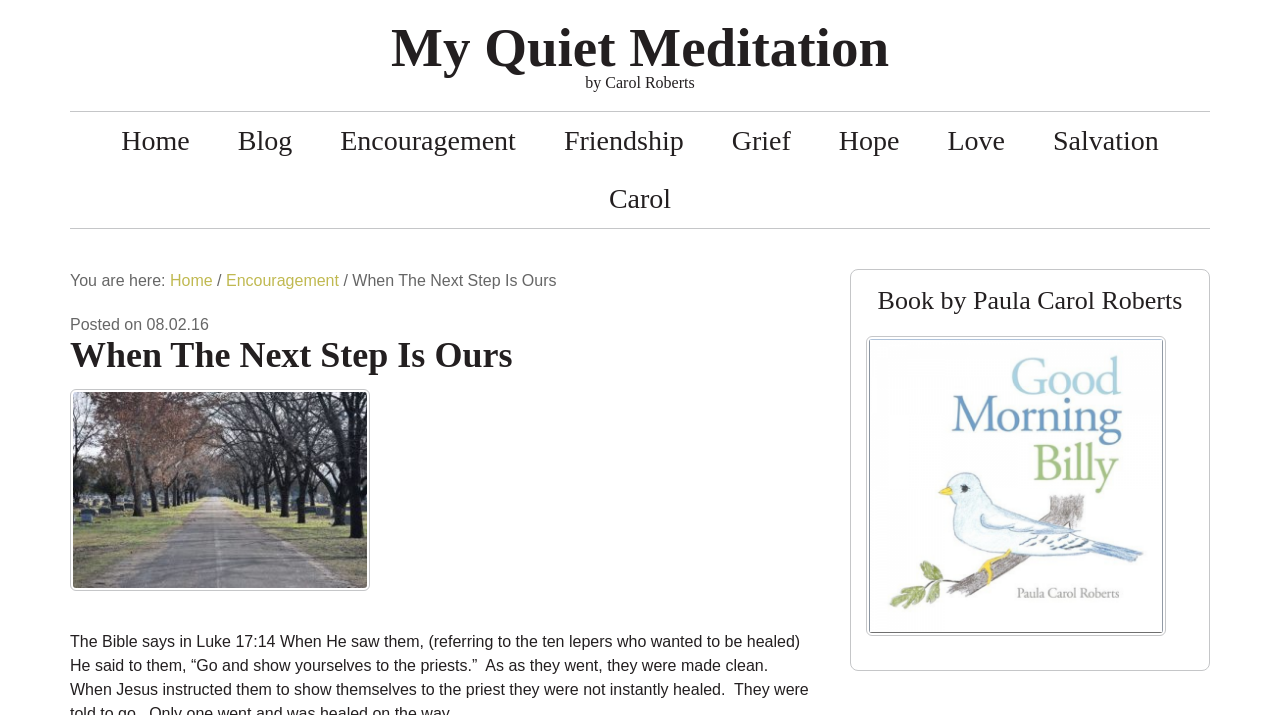Identify the title of the webpage and provide its text content.

When The Next Step Is Ours